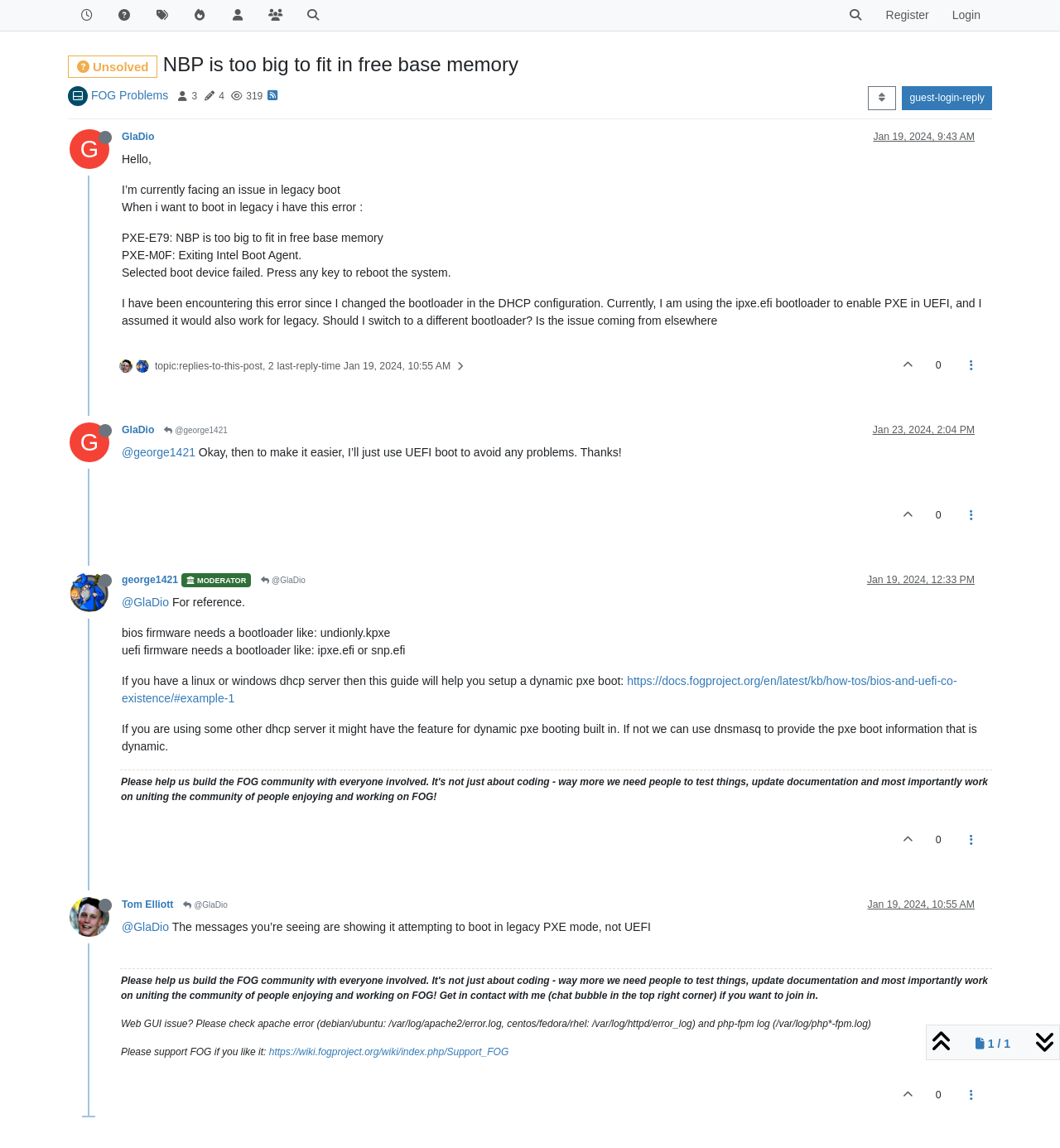Indicate the bounding box coordinates of the clickable region to achieve the following instruction: "View the user profile of GlaDio."

[0.115, 0.114, 0.146, 0.124]